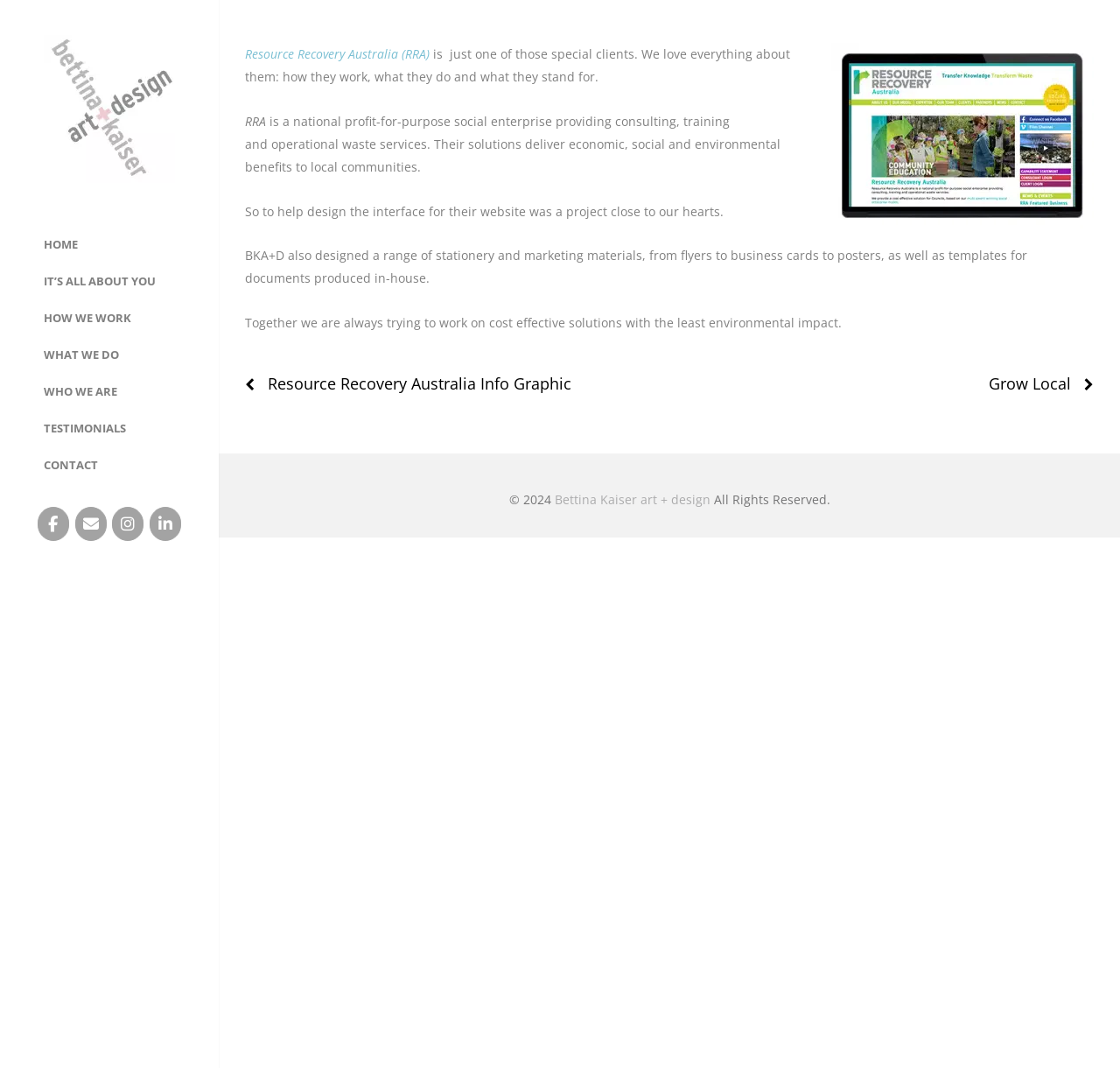What is the name of the social enterprise that Bettina Kaiser art + design worked with?
Give a thorough and detailed response to the question.

I found the answer by looking at the article section of the webpage, where it mentions 'Resource Recovery Australia' as a national profit-for-purpose social enterprise that Bettina Kaiser art + design worked with.